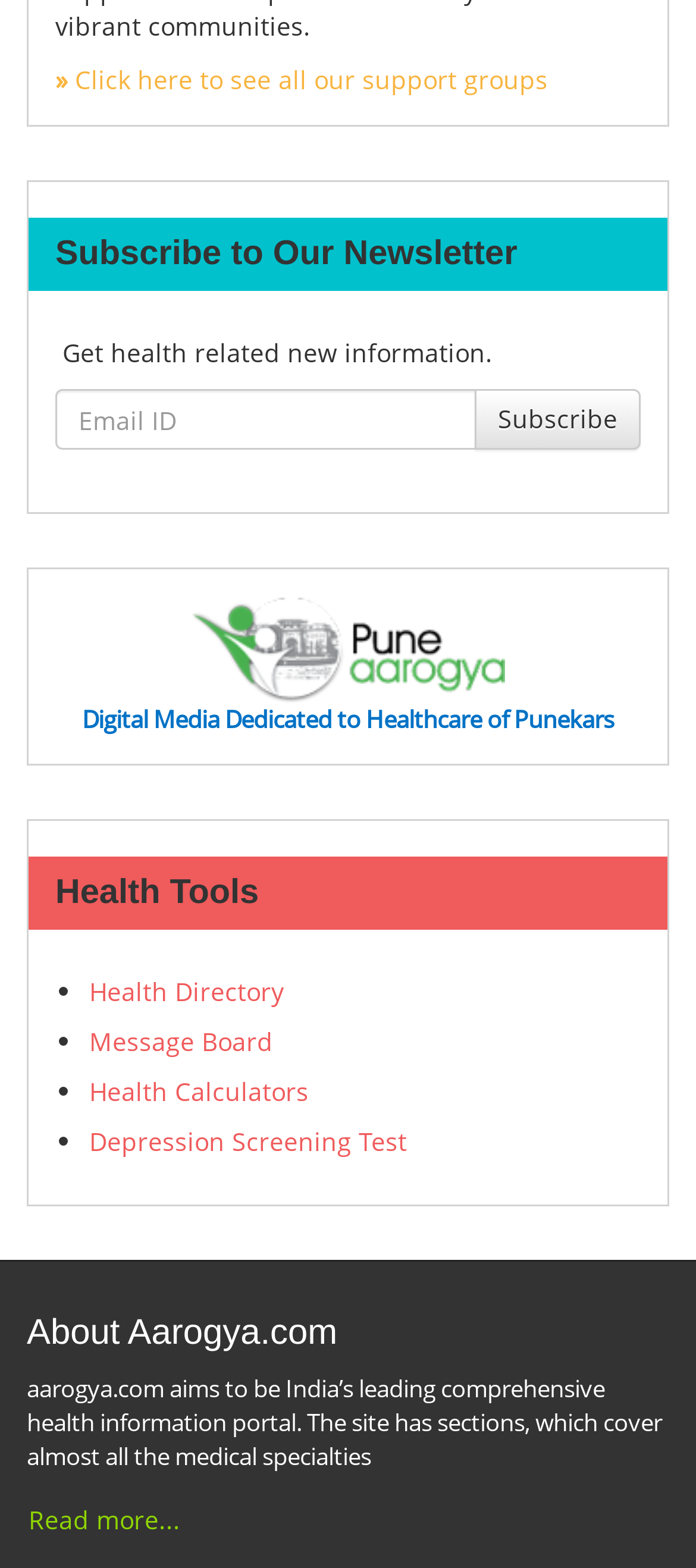Identify the coordinates of the bounding box for the element that must be clicked to accomplish the instruction: "Subscribe to the newsletter".

[0.079, 0.248, 0.921, 0.287]